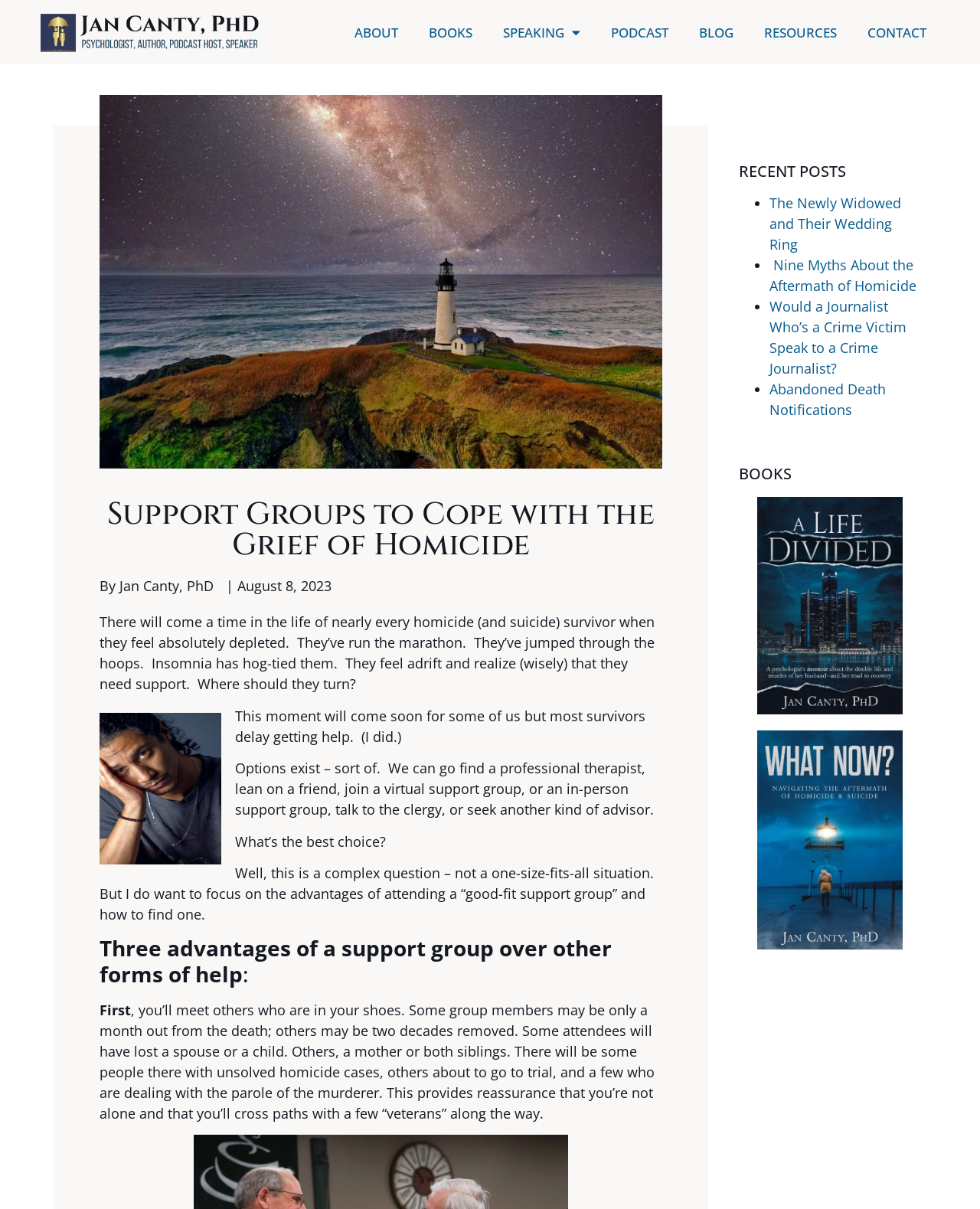Please respond to the question using a single word or phrase:
What is the topic of the webpage?

Grief support